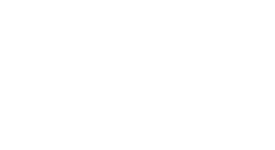Provide a brief response to the question below using a single word or phrase: 
What is Hashdex's effort related to?

Bitcoin ETFs